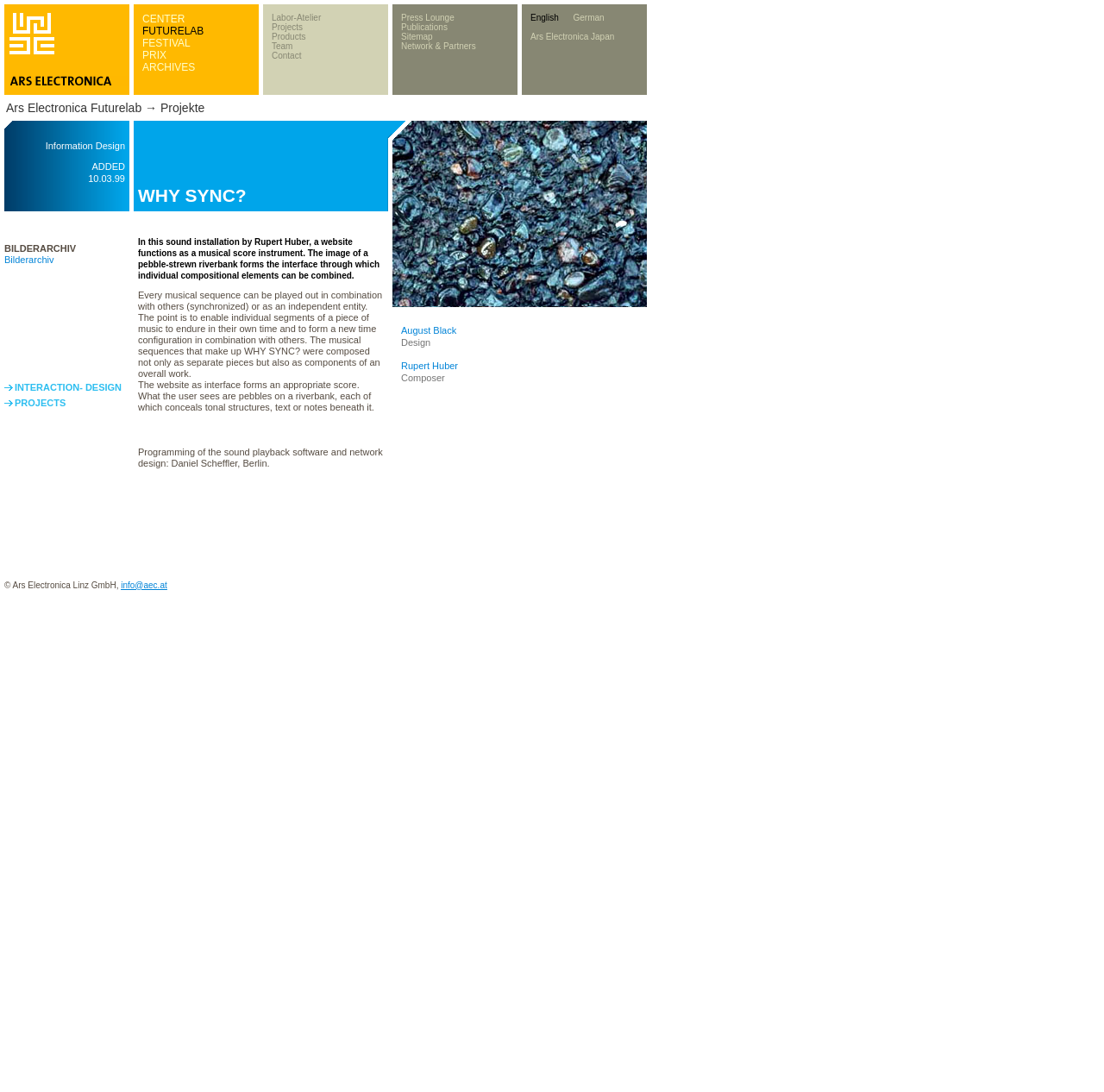What is the purpose of the pebbles on the riverbank in the WHY SYNC? project?
Carefully analyze the image and provide a detailed answer to the question.

According to the description of the WHY SYNC? project, the pebbles on the riverbank conceal tonal structures, text or notes beneath them, which can be combined to form a new musical sequence.